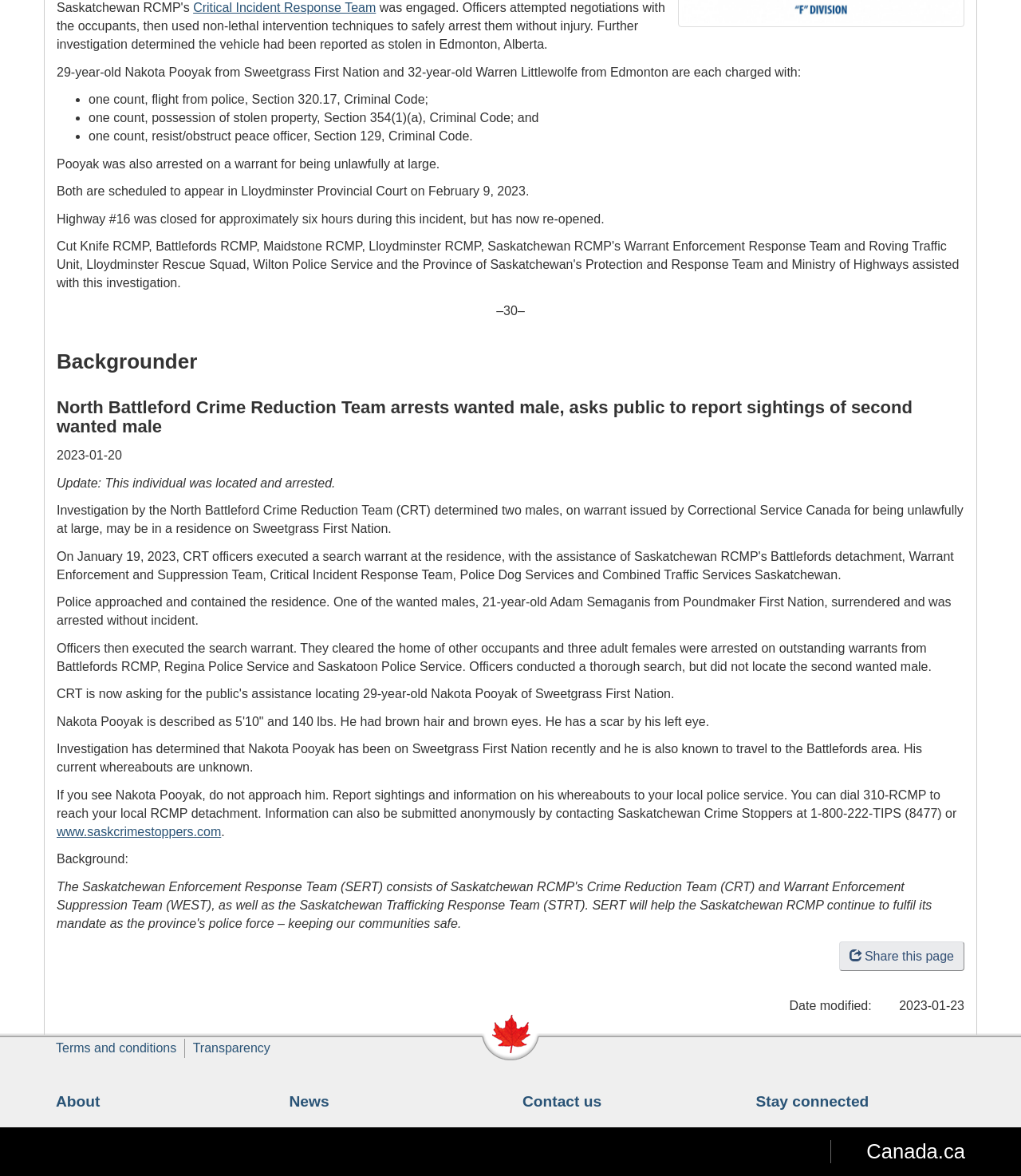Locate the bounding box of the UI element described in the following text: "Critical Incident Response Team".

[0.189, 0.001, 0.368, 0.012]